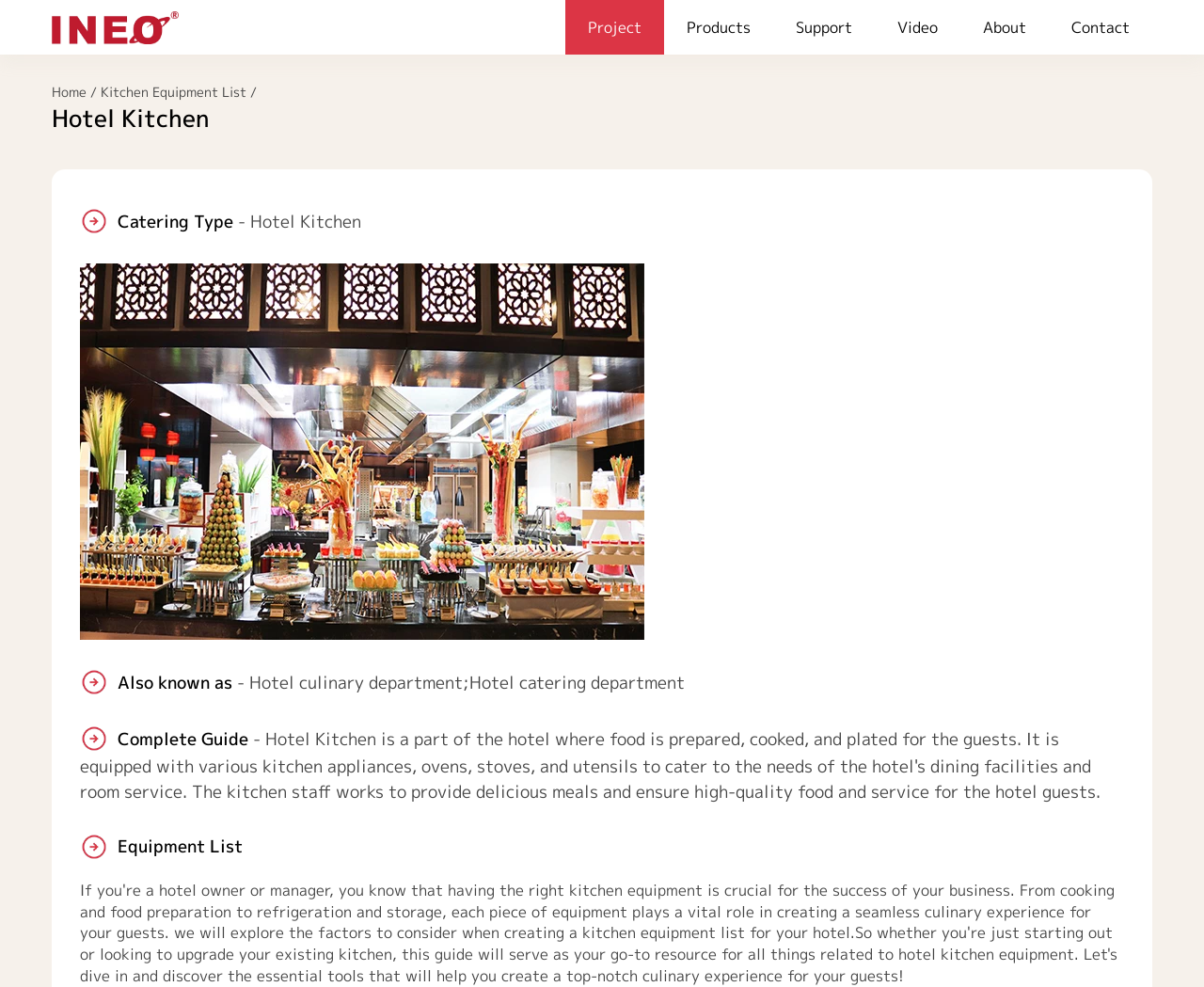Can you show the bounding box coordinates of the region to click on to complete the task described in the instruction: "visit Home page"?

[0.043, 0.084, 0.072, 0.102]